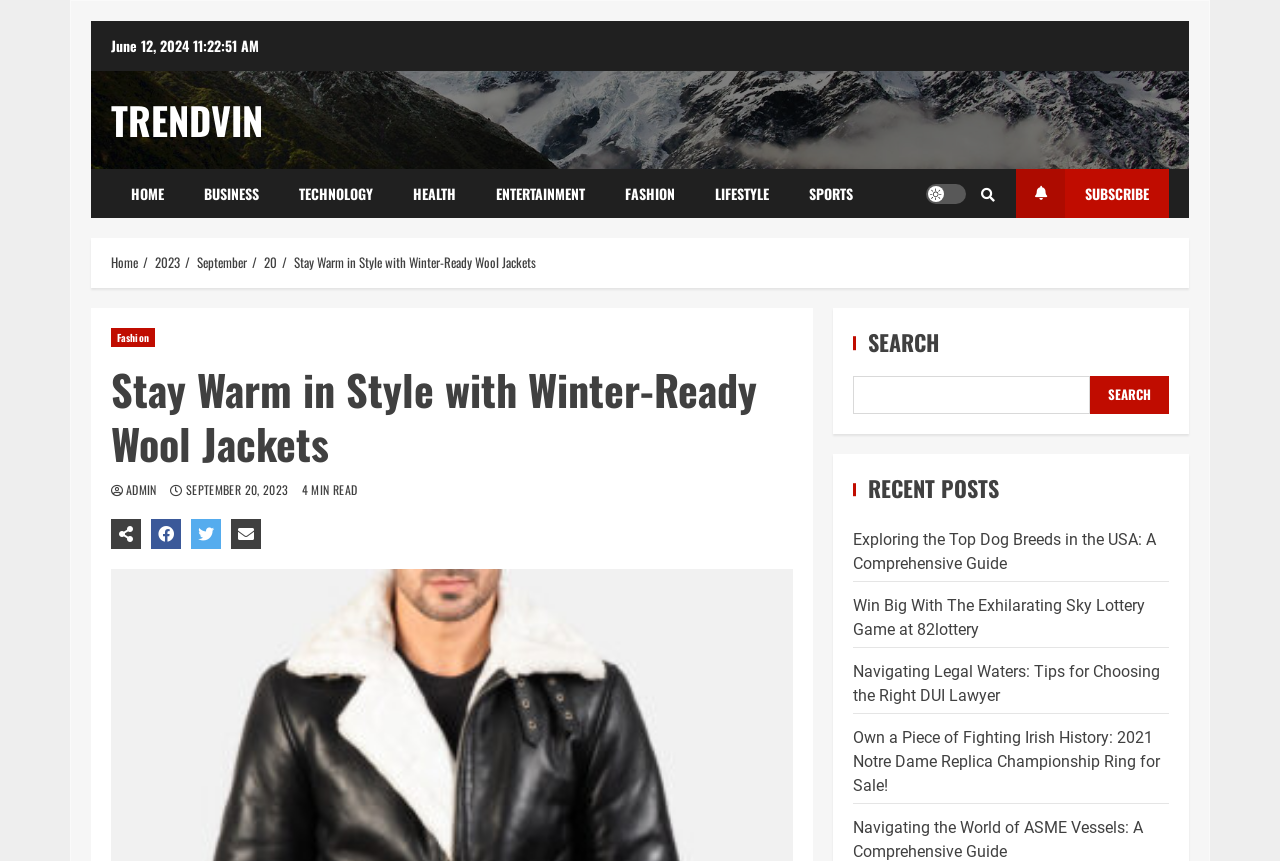Please answer the following question using a single word or phrase: How many minutes does it take to read the current article?

4 minutes